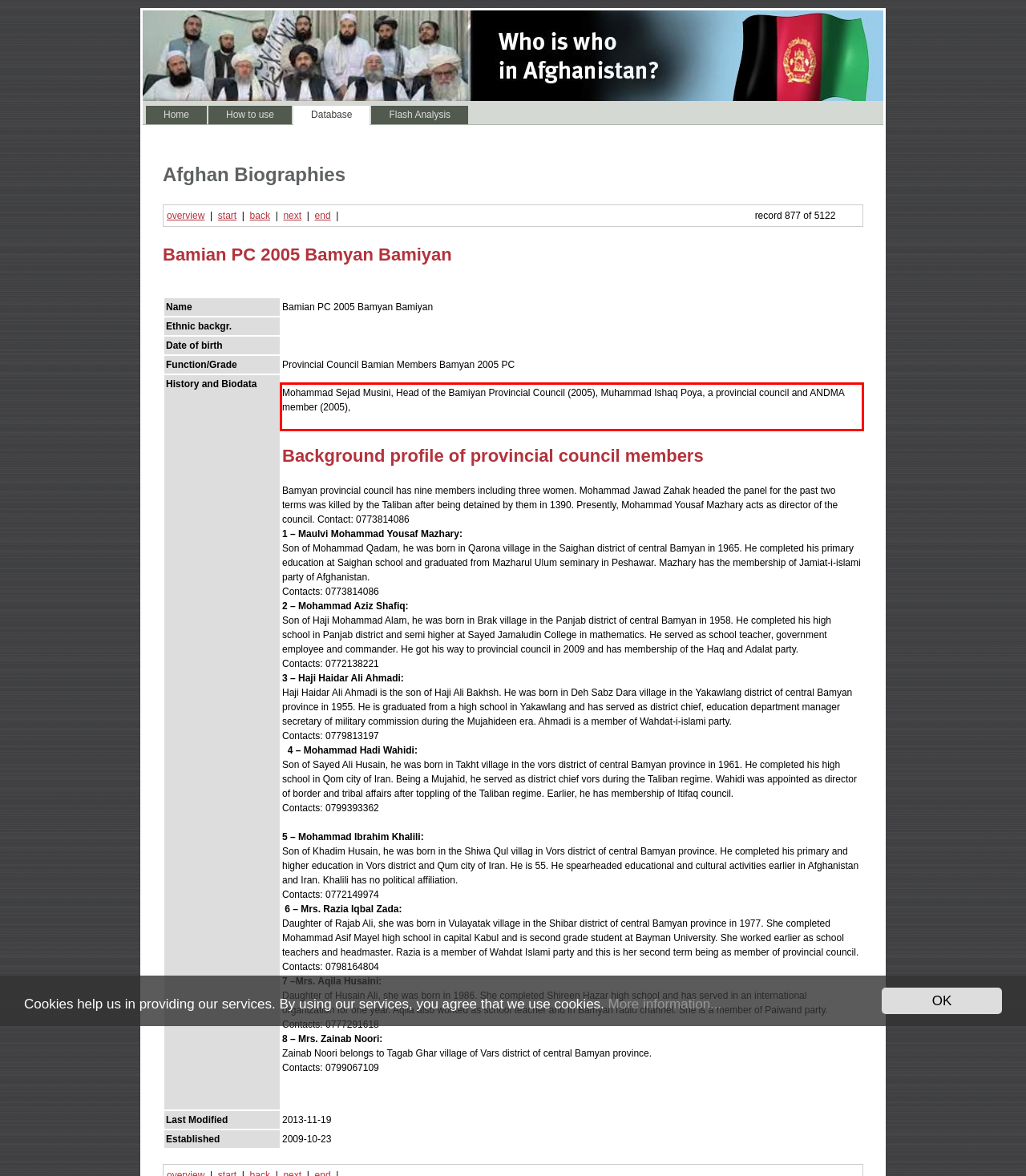You are presented with a webpage screenshot featuring a red bounding box. Perform OCR on the text inside the red bounding box and extract the content.

Mohammad Sejad Musini, Head of the Bamiyan Provincial Council (2005), Muhammad Ishaq Poya, a provincial council and ANDMA member (2005),